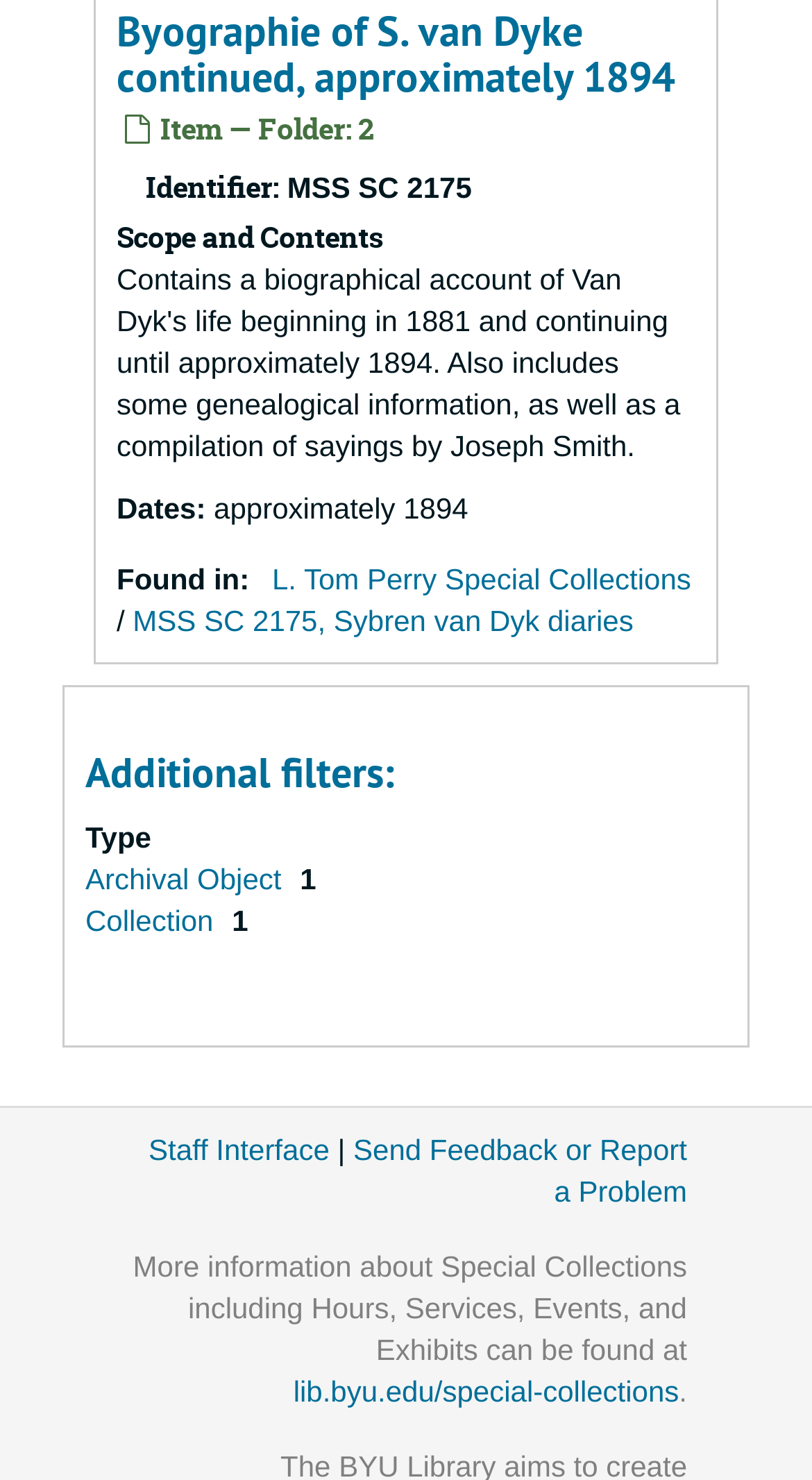What is the date of the item?
Please provide a comprehensive answer based on the details in the screenshot.

The date of the item can be found in the 'Scope and Contents' section. It is listed as 'approximately 1894'.